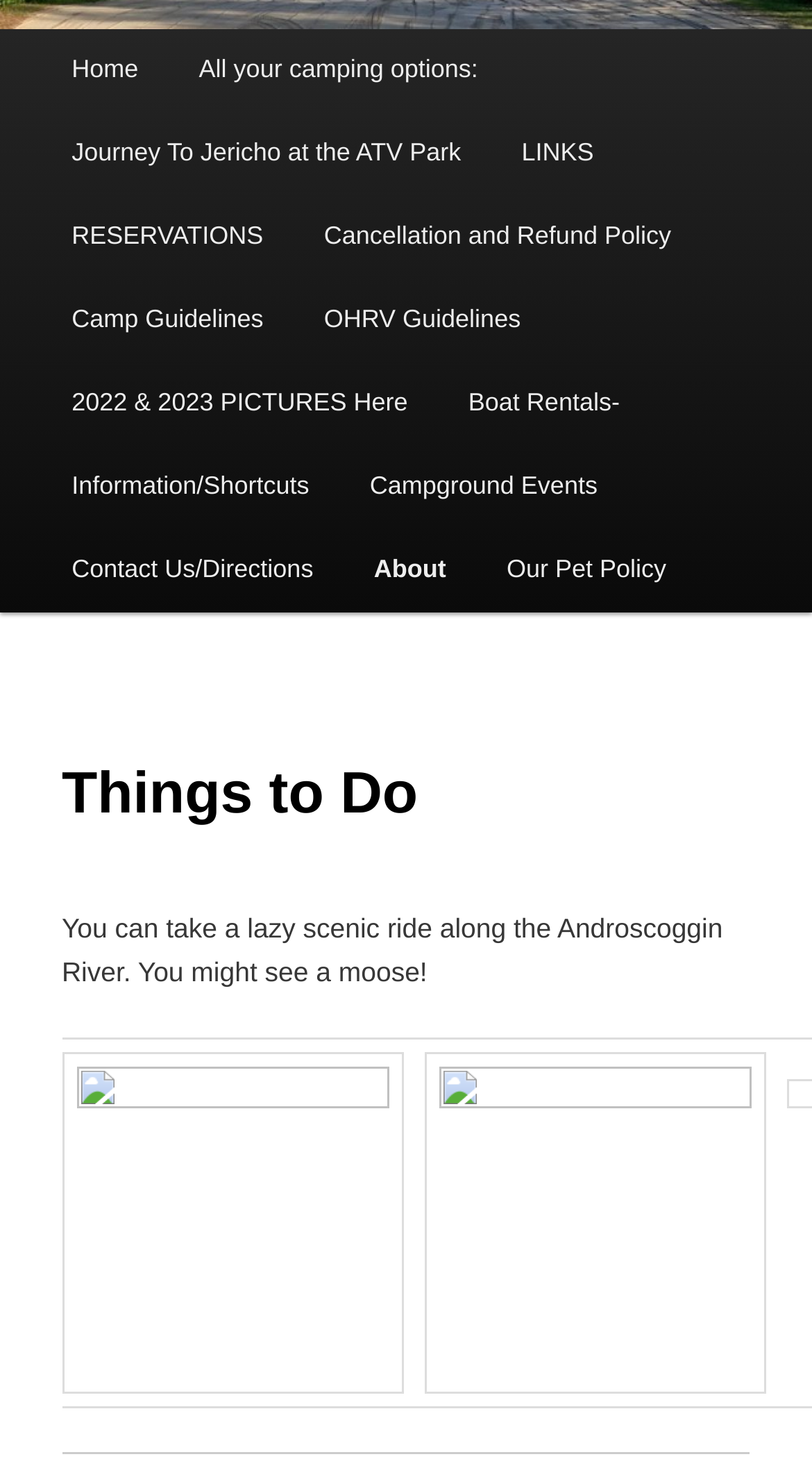Given the webpage screenshot, identify the bounding box of the UI element that matches this description: "Contact Us/Directions".

[0.051, 0.357, 0.423, 0.413]